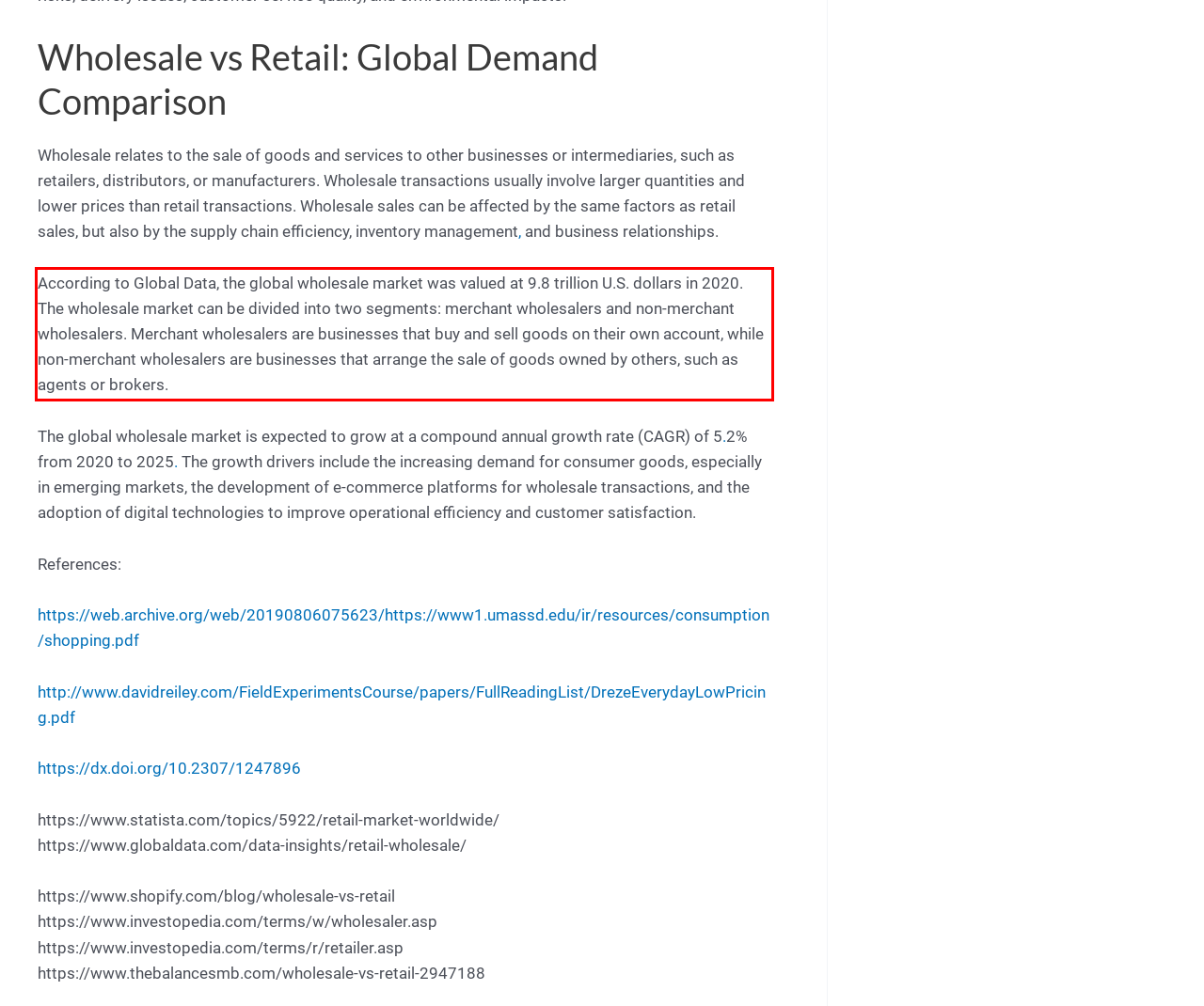Using the provided screenshot of a webpage, recognize the text inside the red rectangle bounding box by performing OCR.

According to Global Data, the global wholesale market was valued at 9.8 trillion U.S. dollars in 2020. The wholesale market can be divided into two segments: merchant wholesalers and non-merchant wholesalers. Merchant wholesalers are businesses that buy and sell goods on their own account, while non-merchant wholesalers are businesses that arrange the sale of goods owned by others, such as agents or brokers.